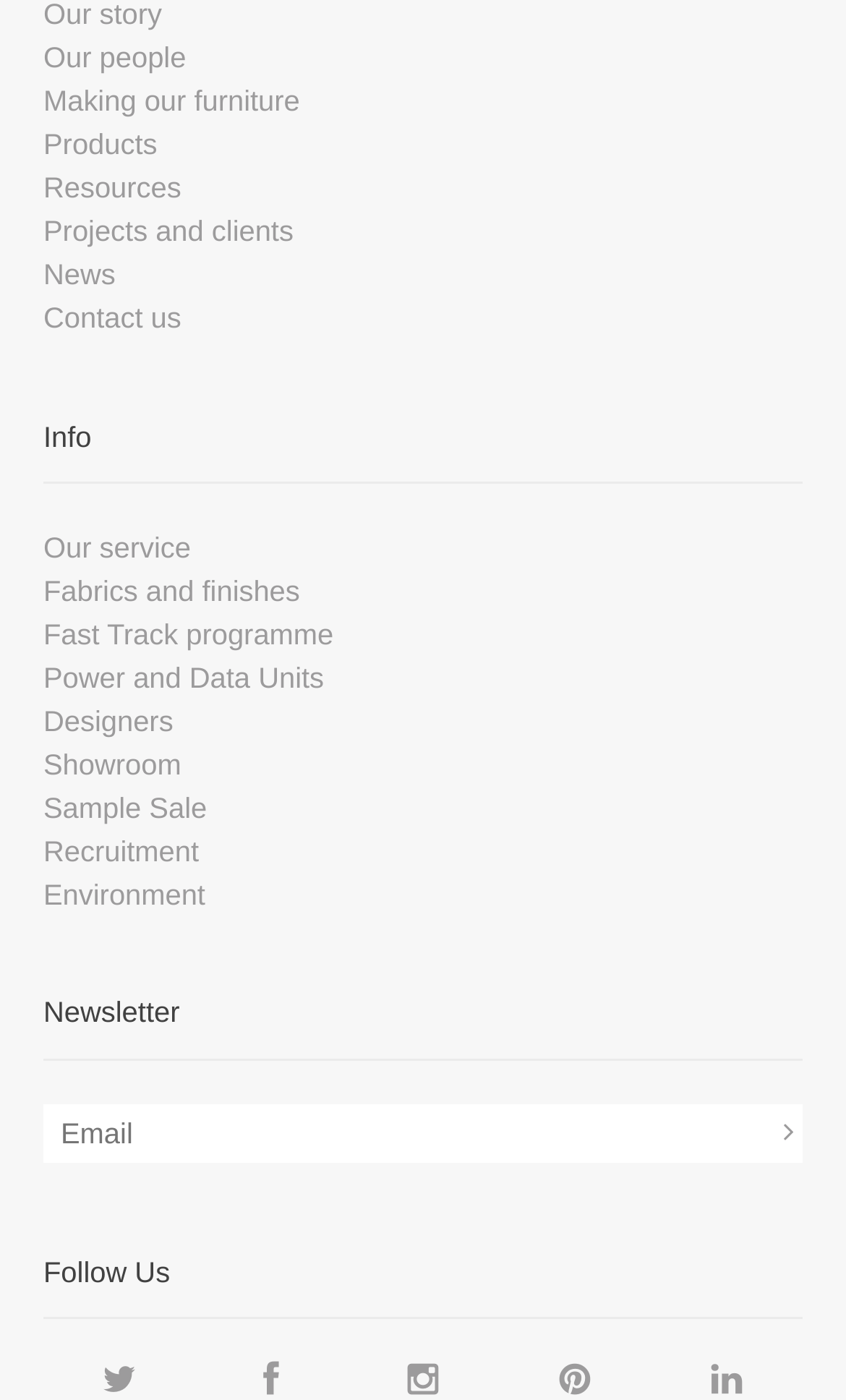Using the provided element description: "Fabrics and finishes", determine the bounding box coordinates of the corresponding UI element in the screenshot.

[0.051, 0.411, 0.355, 0.434]